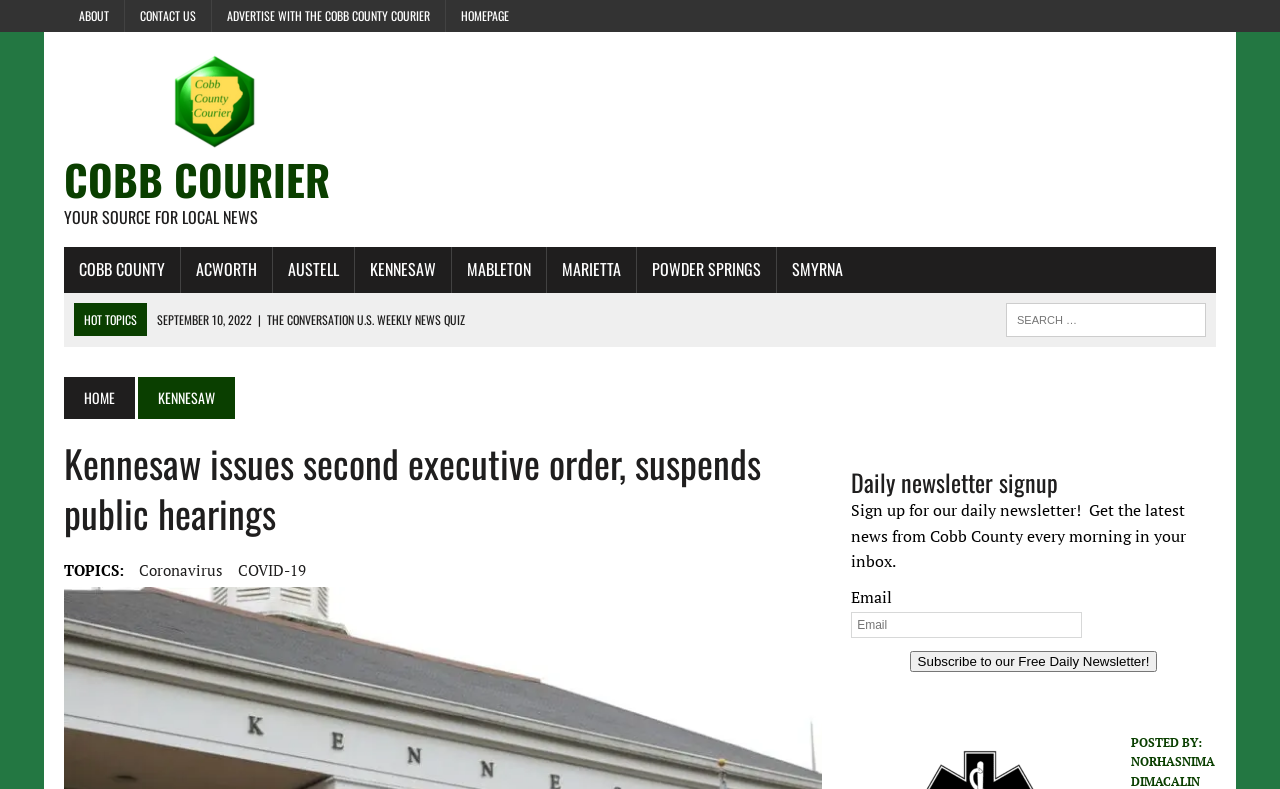Please identify the bounding box coordinates of the element that needs to be clicked to perform the following instruction: "Click on ABOUT link".

[0.05, 0.0, 0.097, 0.041]